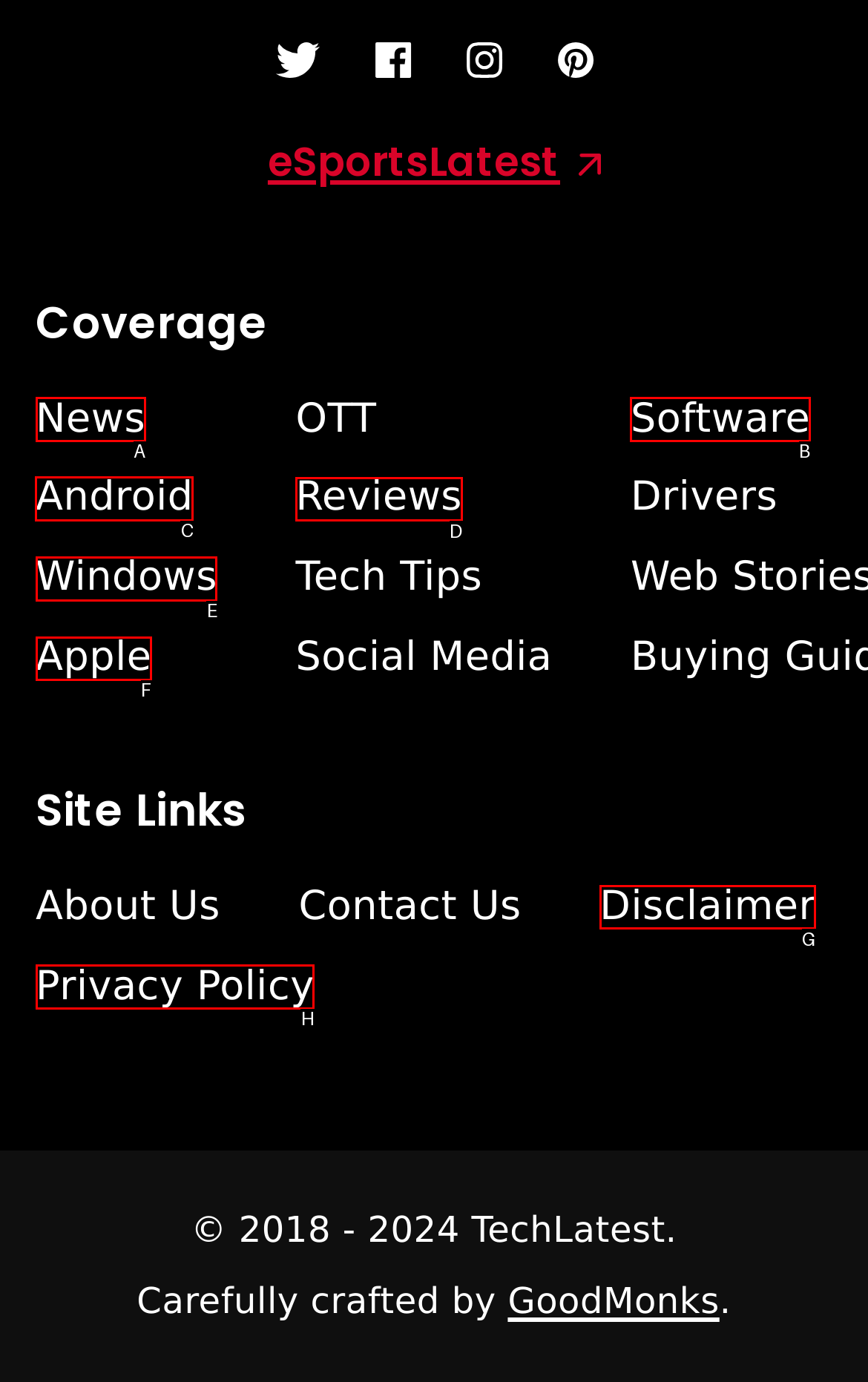For the given instruction: Visit Android page, determine which boxed UI element should be clicked. Answer with the letter of the corresponding option directly.

C